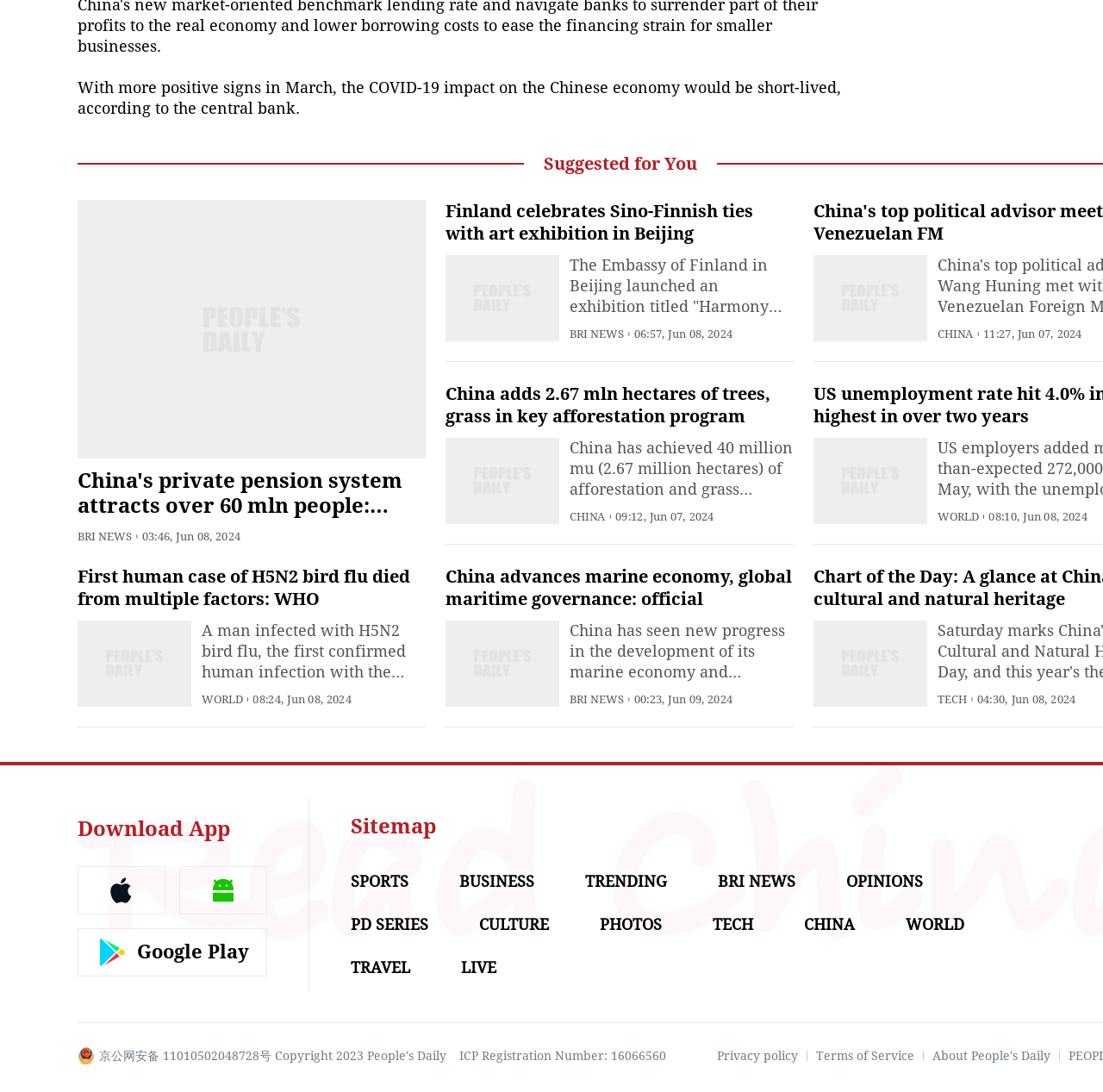Based on the element description About People's Daily, identify the bounding box coordinates for the UI element. The coordinates should be in the format (top-left x, top-left y, bottom-right x, bottom-right y) and within the 0 to 1 range.

[0.845, 0.961, 0.952, 0.973]